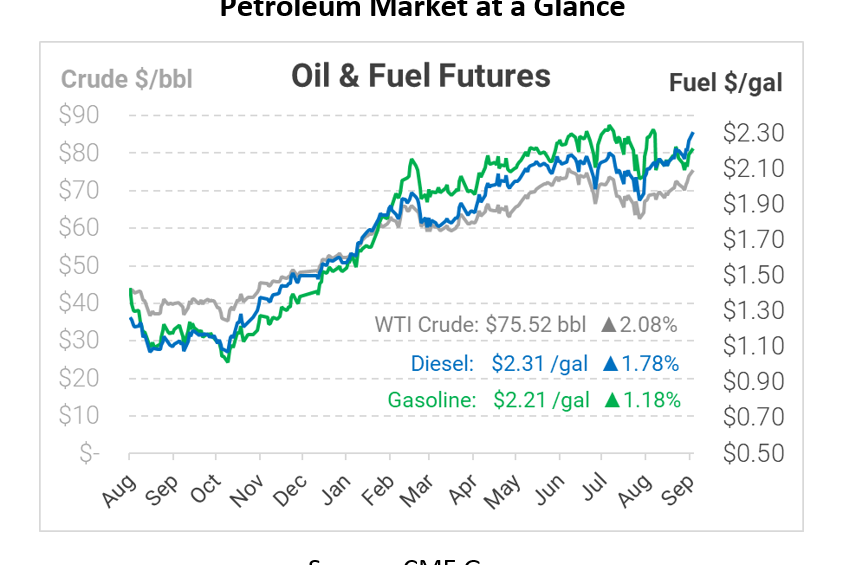Provide your answer in a single word or phrase: 
What is the percentage increase in gasoline prices?

1.18%